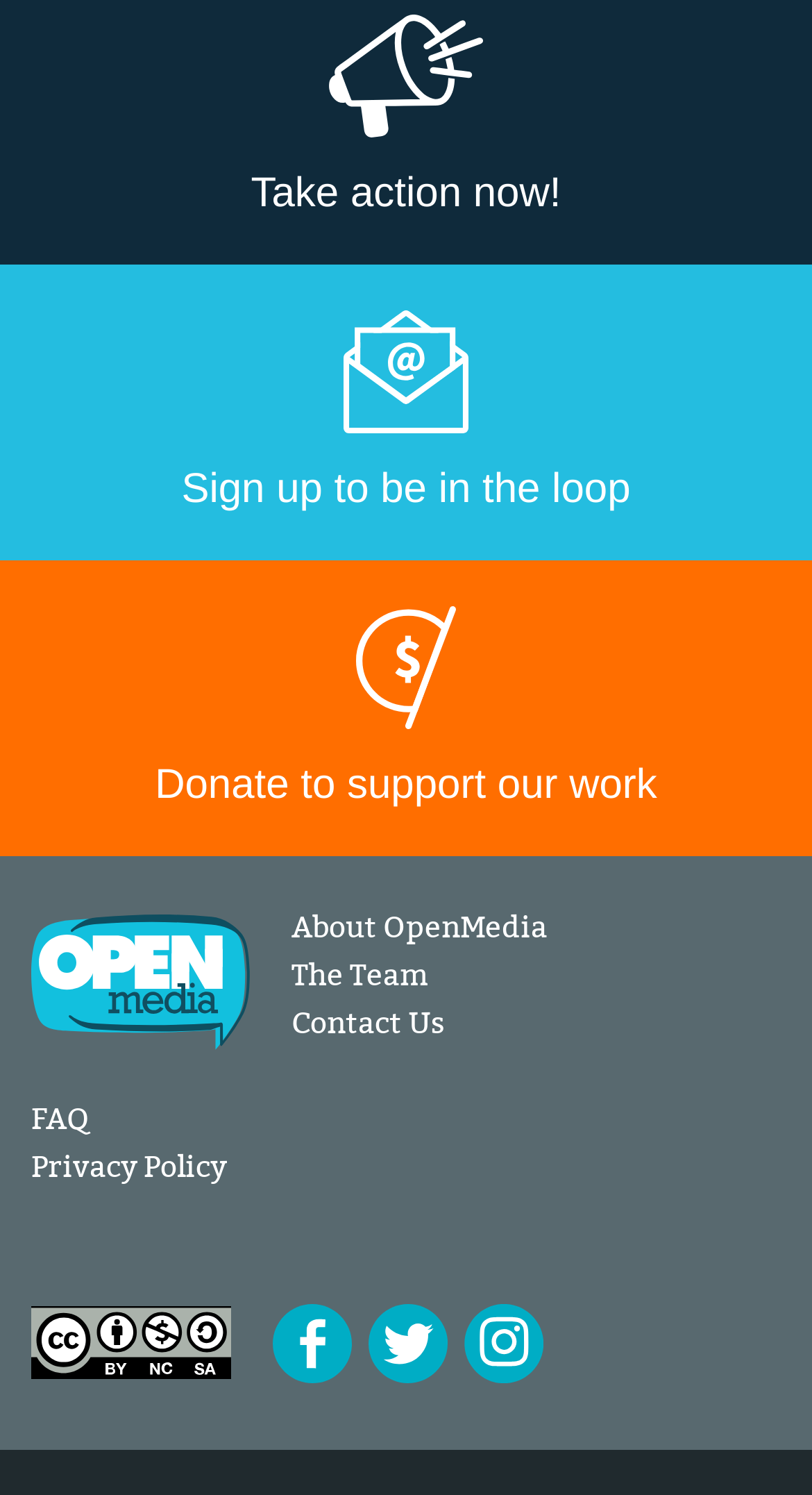Identify the bounding box coordinates of the area you need to click to perform the following instruction: "Go to Open Media home page".

[0.038, 0.608, 0.308, 0.706]